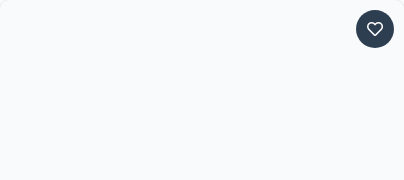What is the purpose of the icon in the top right corner?
Look at the webpage screenshot and answer the question with a detailed explanation.

The caption suggests that the icon may allow users to bookmark or access their preferred blends easily, implying that the icon is used for favoriting or saving options.